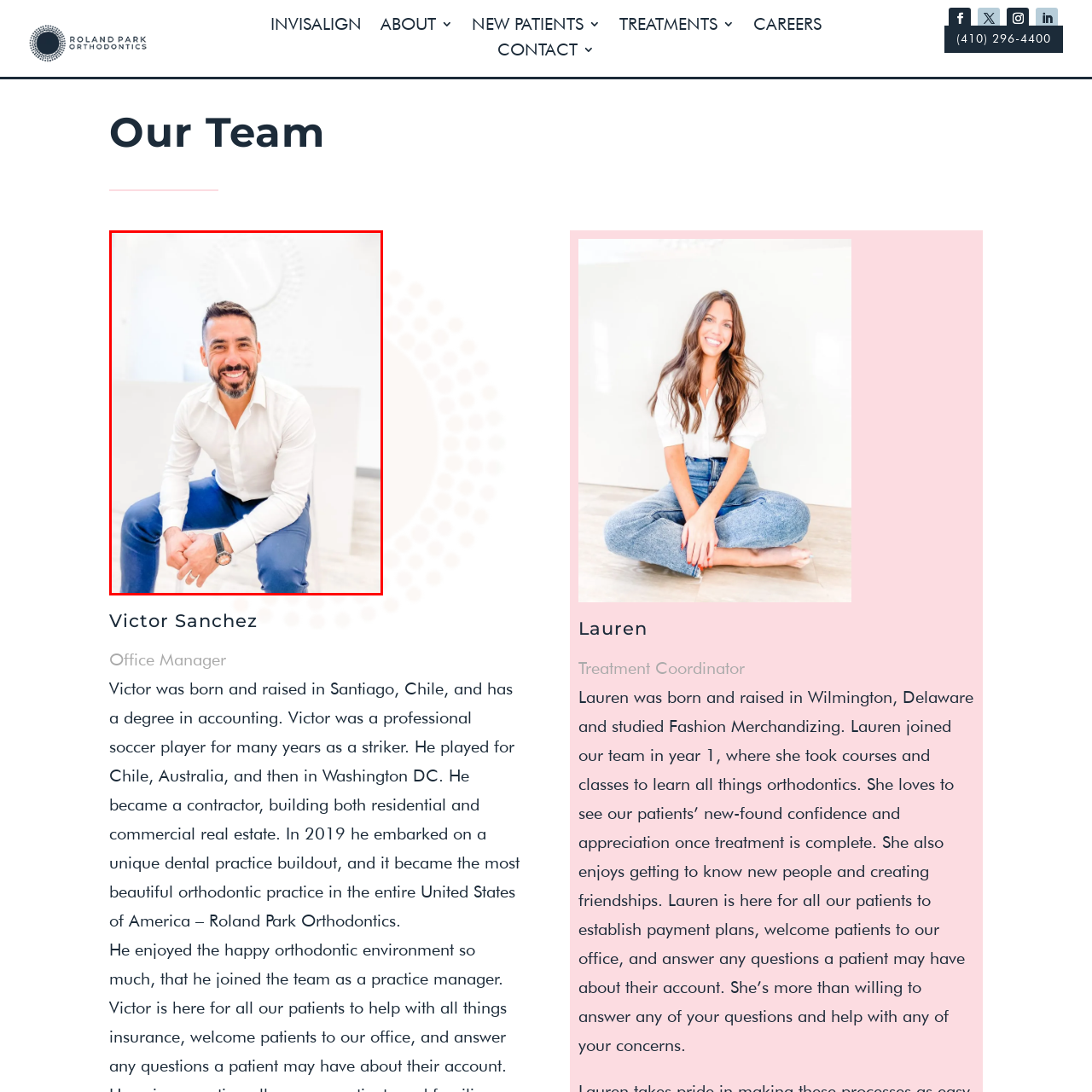What is the background of the image?
Direct your attention to the image marked by the red bounding box and provide a detailed answer based on the visual details available.

The background of the image features a softly lit, modern orthodontic office designed for patient comfort, complete with a decorative element that hints at the practice's emphasis on aesthetics.